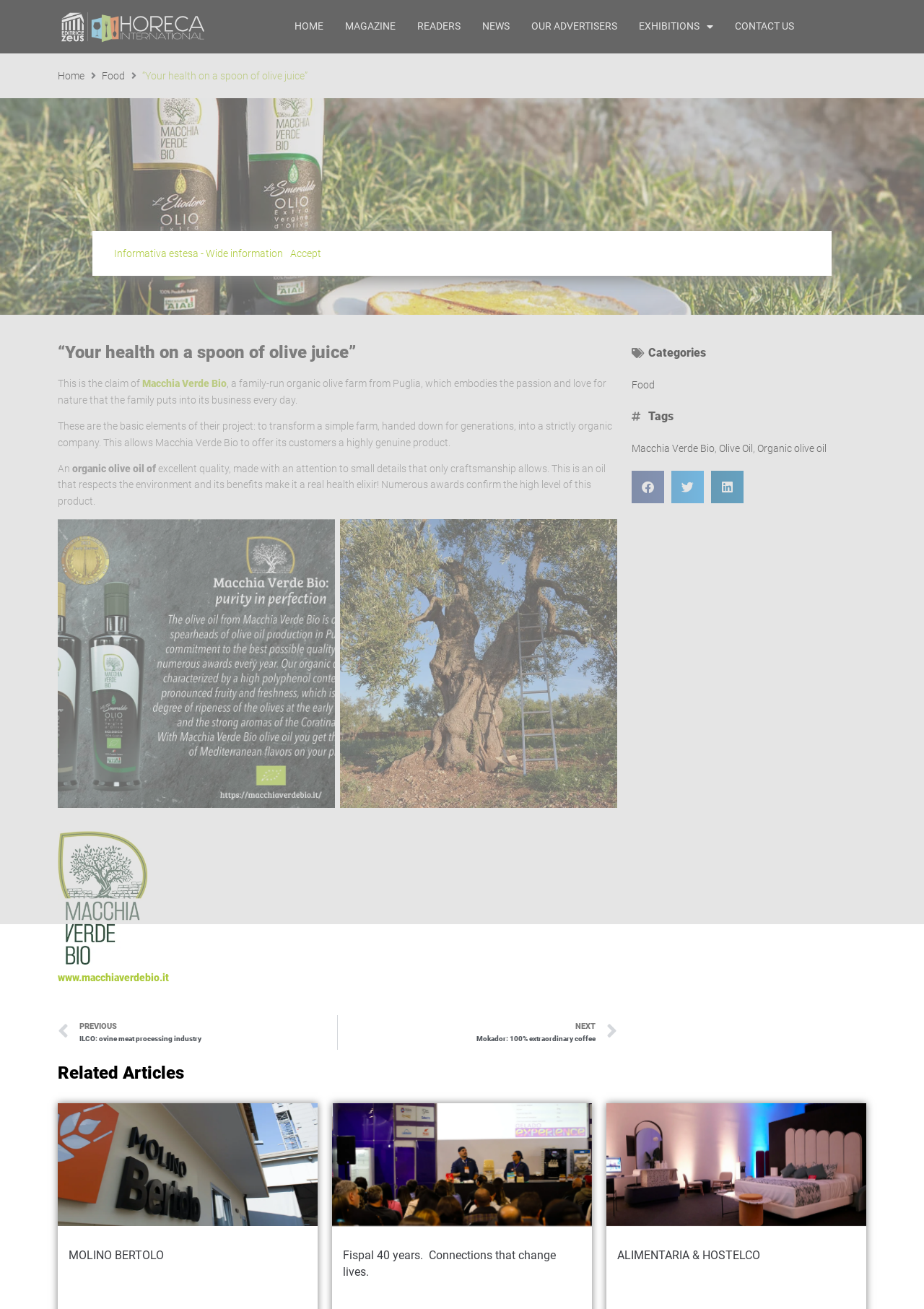How many social media sharing buttons are there?
Answer the question with just one word or phrase using the image.

3